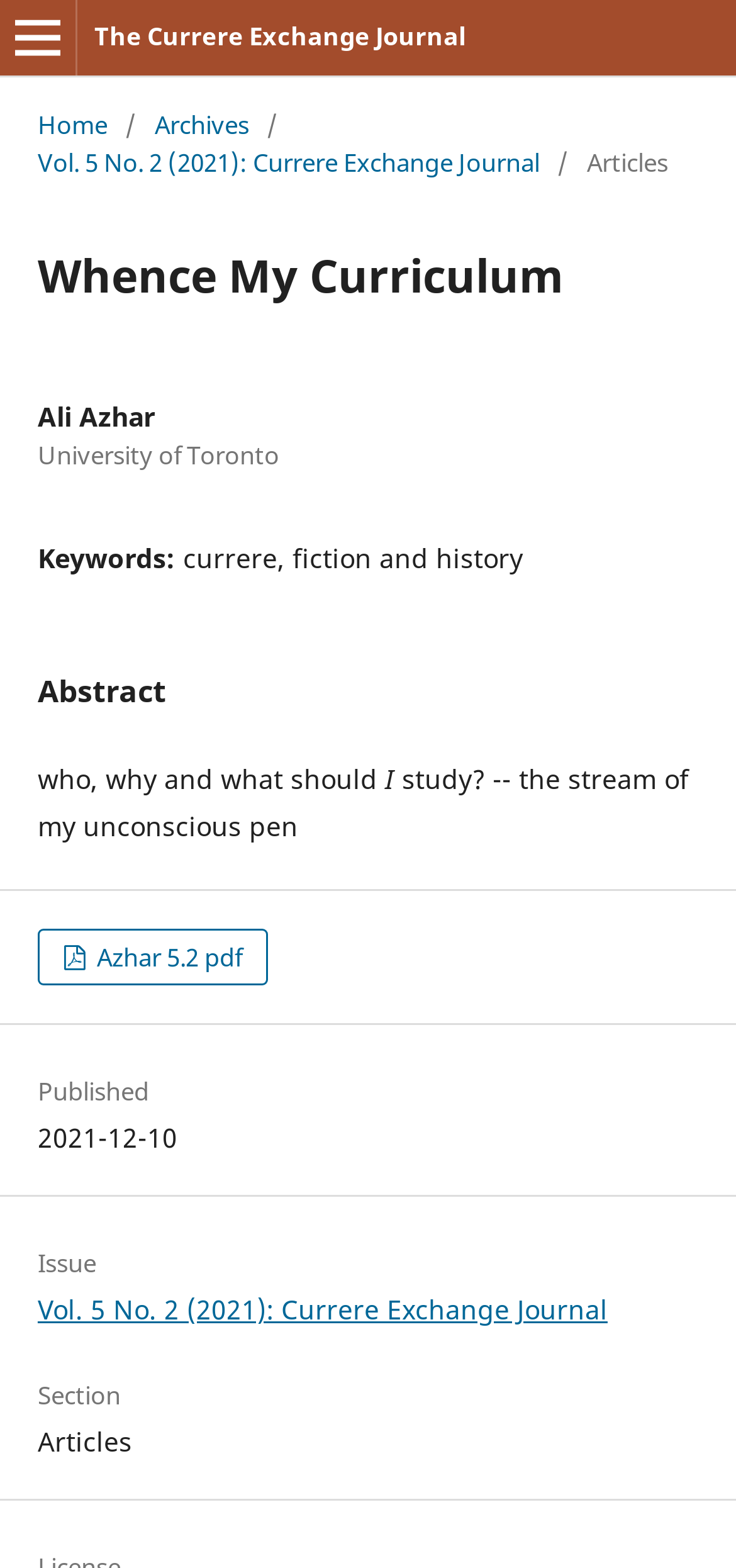Construct a comprehensive caption that outlines the webpage's structure and content.

The webpage is about an article titled "Whence My Curriculum" from The Currere Exchange Journal. At the top left corner, there is a button to open a menu. Next to it, there is a link to The Currere Exchange Journal. Below these elements, there is a navigation section with links to "Home", "Archives", and a specific journal issue, separated by forward slashes.

The main content of the page is divided into sections. The first section is headed by the title "Whence My Curriculum" and has the author's name, "Ali Azhar", and their affiliation, "University of Toronto", listed below. 

The next section is labeled "Keywords:" and lists "currere, fiction and history". This is followed by an "Abstract" section, which contains a brief summary of the article. The abstract text is divided into three parts, with the middle part being a single word "I".

Below the abstract, there is a link to download the article in PDF format. The publication details are listed in the following sections, including the publication date, issue, and section. The issue and section sections have links to the journal issue and a label "Articles", respectively.